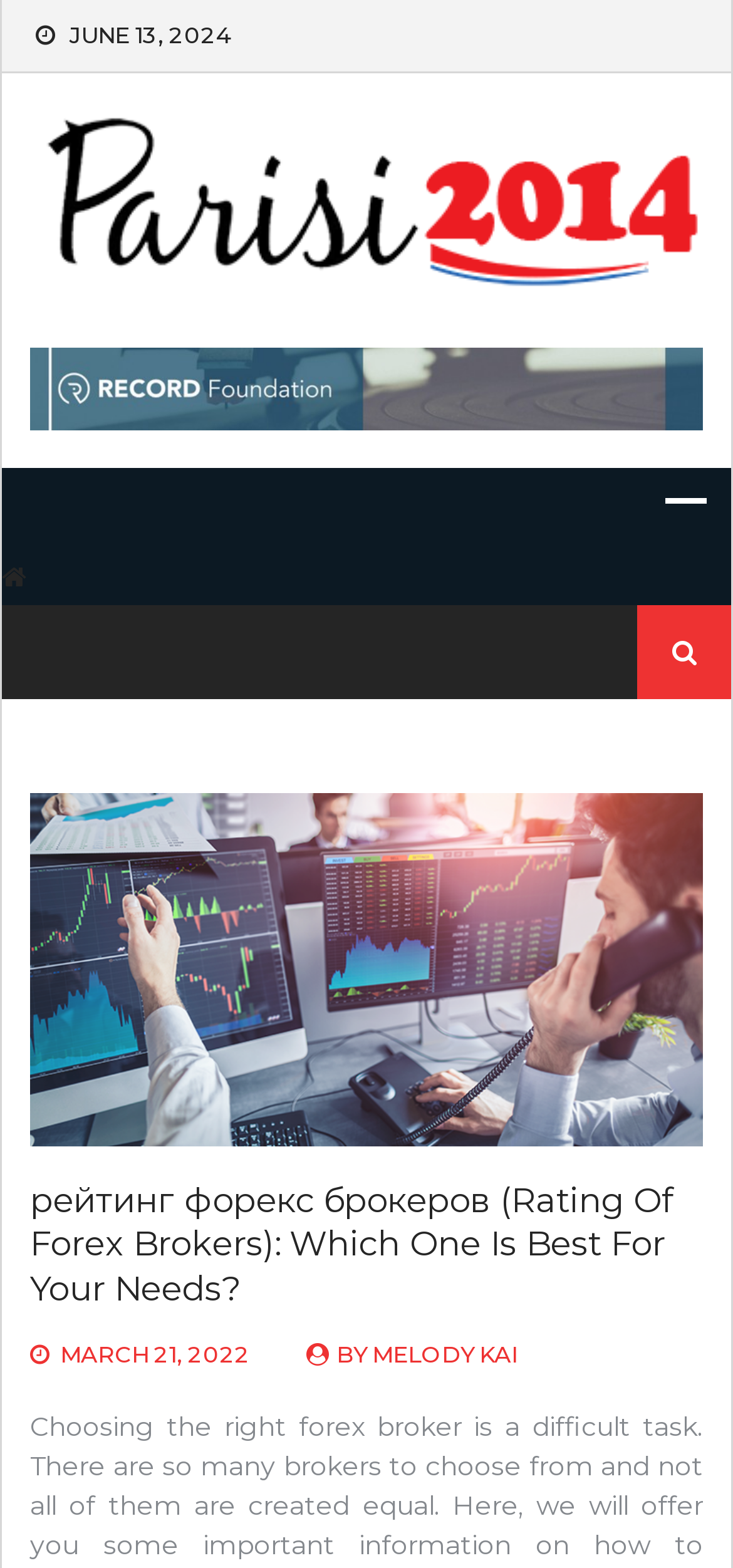Using the provided element description: "#2 Domain Coupons", identify the bounding box coordinates. The coordinates should be four floats between 0 and 1 in the order [left, top, right, bottom].

None